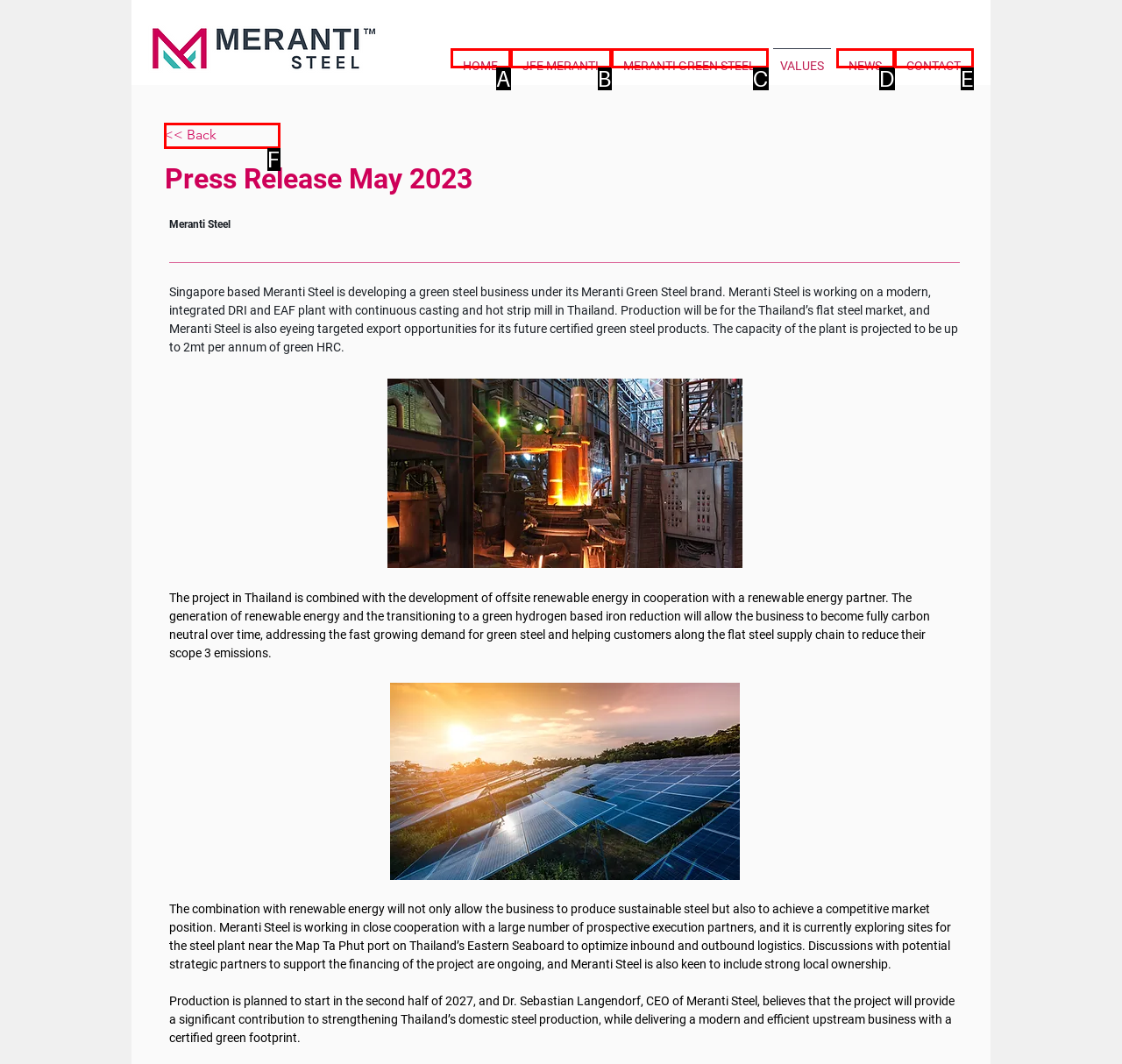Identify the HTML element that corresponds to the following description: MERANTI GREEN STEEL. Provide the letter of the correct option from the presented choices.

C